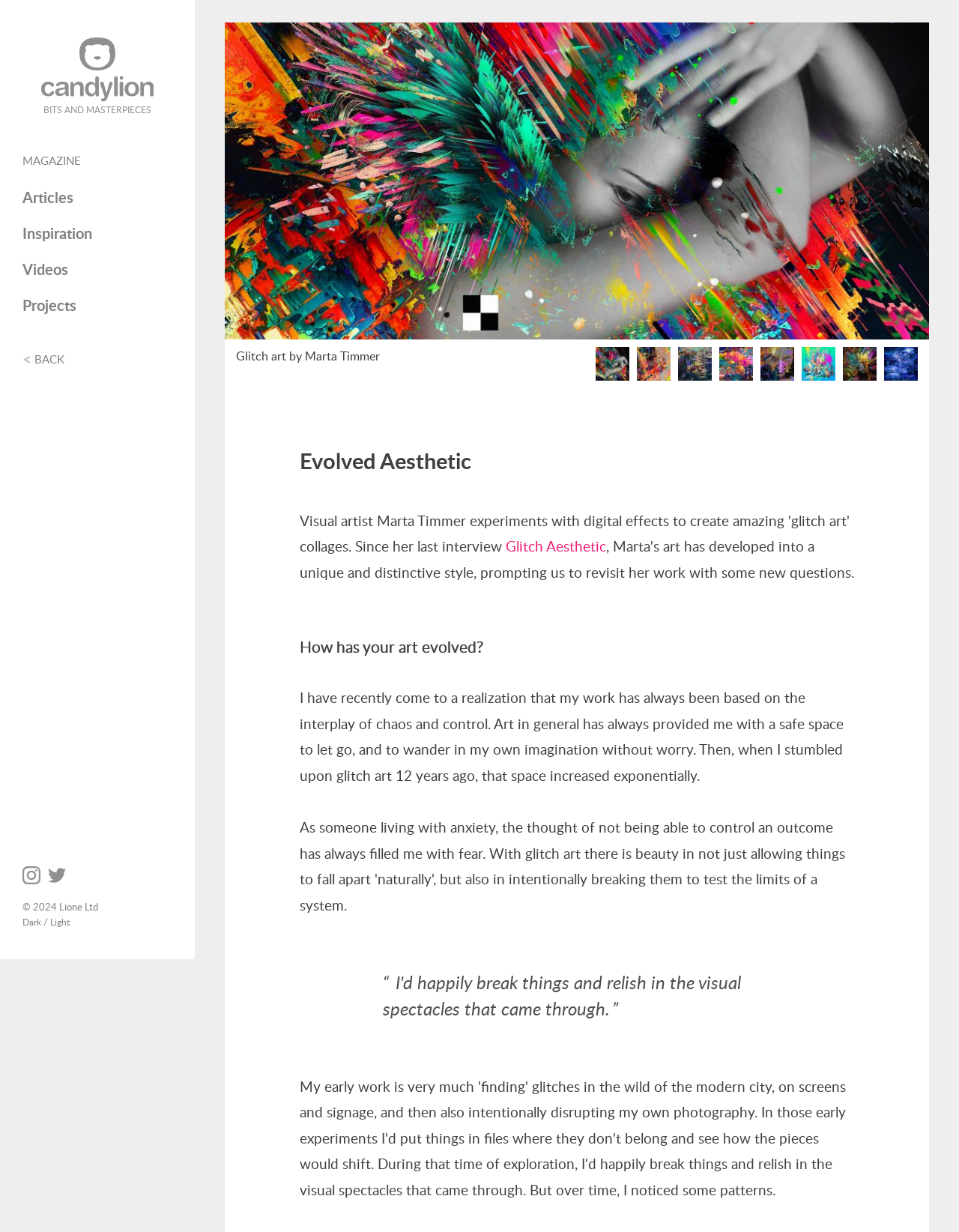Find the bounding box coordinates of the element to click in order to complete this instruction: "Explore the 'Glitch Aesthetic' link". The bounding box coordinates must be four float numbers between 0 and 1, denoted as [left, top, right, bottom].

[0.527, 0.435, 0.632, 0.451]